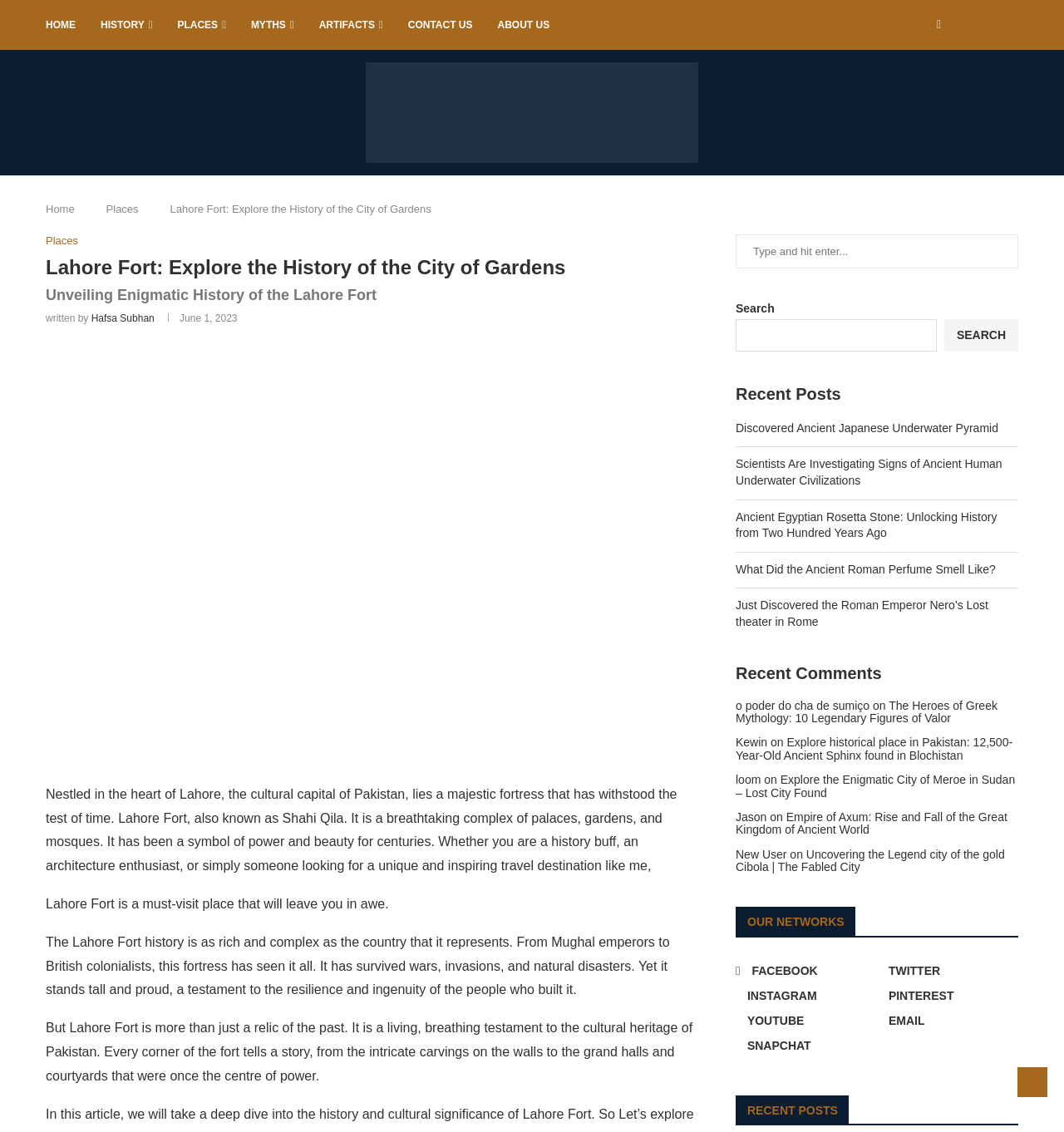How many main categories are there in the navigation menu?
Use the screenshot to answer the question with a single word or phrase.

5